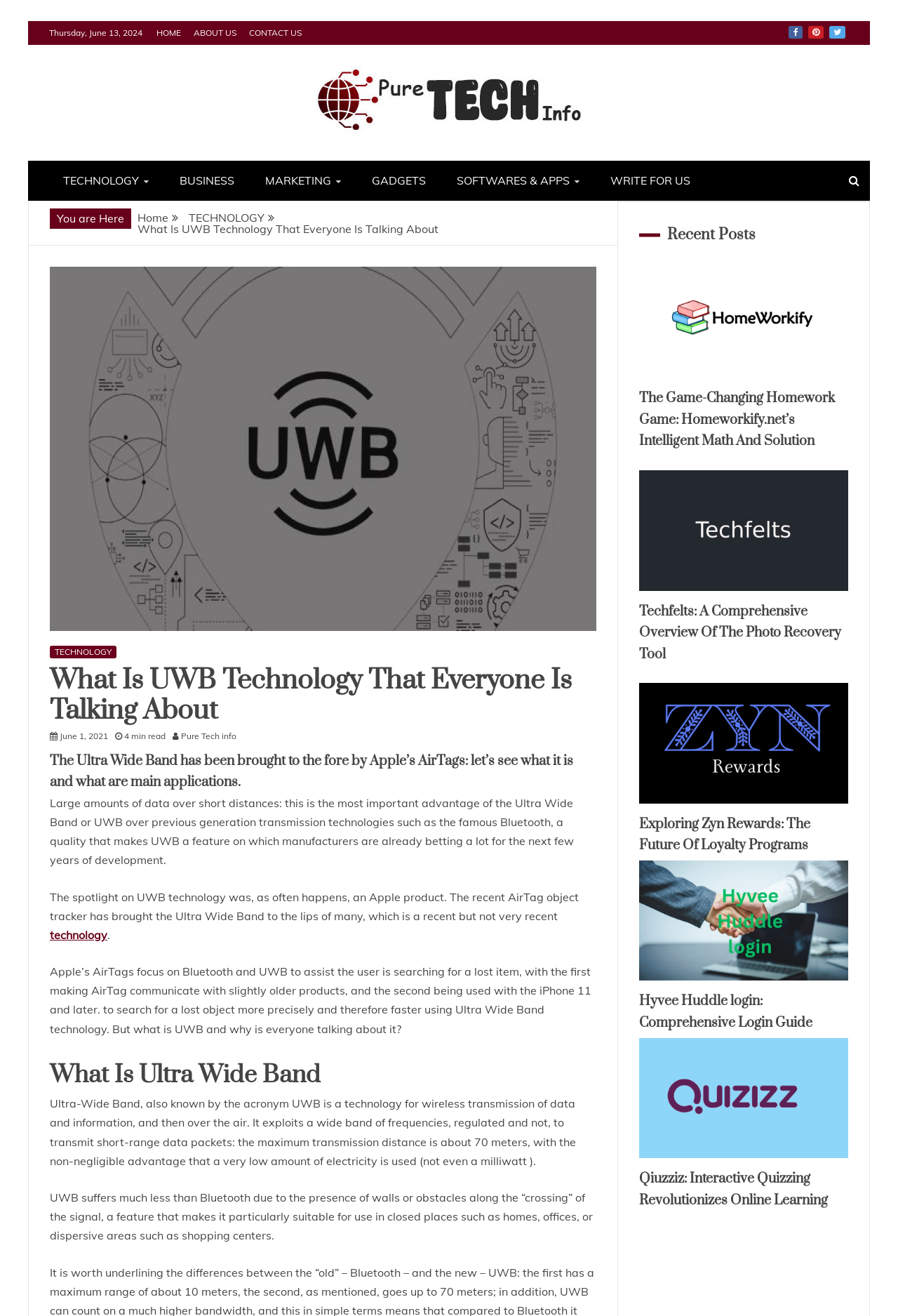Find the bounding box coordinates for the area that must be clicked to perform this action: "Visit the 'TECHNOLOGY' page".

[0.055, 0.122, 0.181, 0.152]